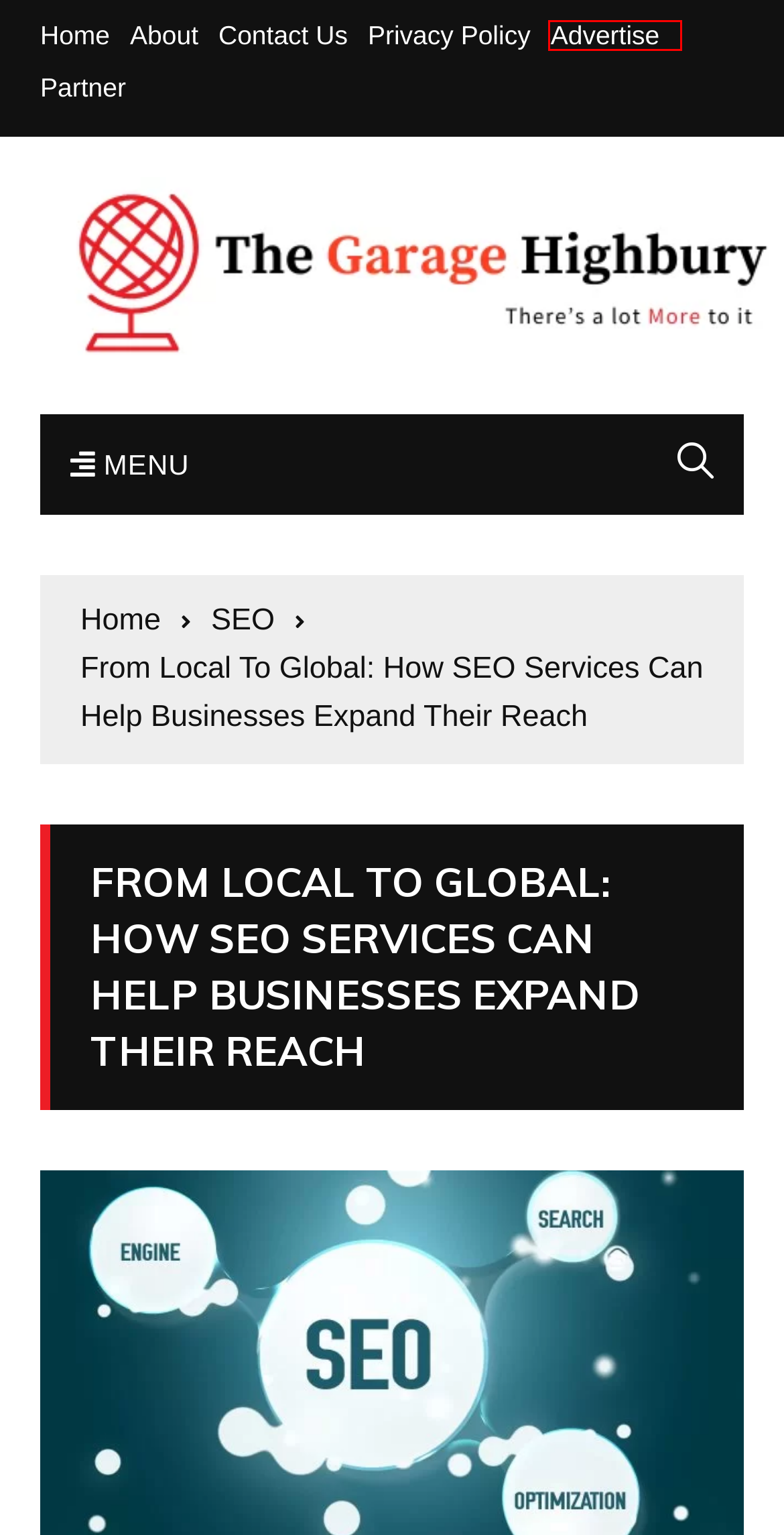Examine the screenshot of a webpage with a red bounding box around a UI element. Your task is to identify the webpage description that best corresponds to the new webpage after clicking the specified element. The given options are:
A. About - The Garage Highbury
B. SEO - The Garage Highbury
C. Partner - The Garage Highbury
D. Relationship - The Garage Highbury
E. Privacy Policy - The Garage Highbury
F. Advertise - The Garage Highbury
G. Contact us - The Garage Highbury
H. The Garage Highbury - There’s a lot more to it

F